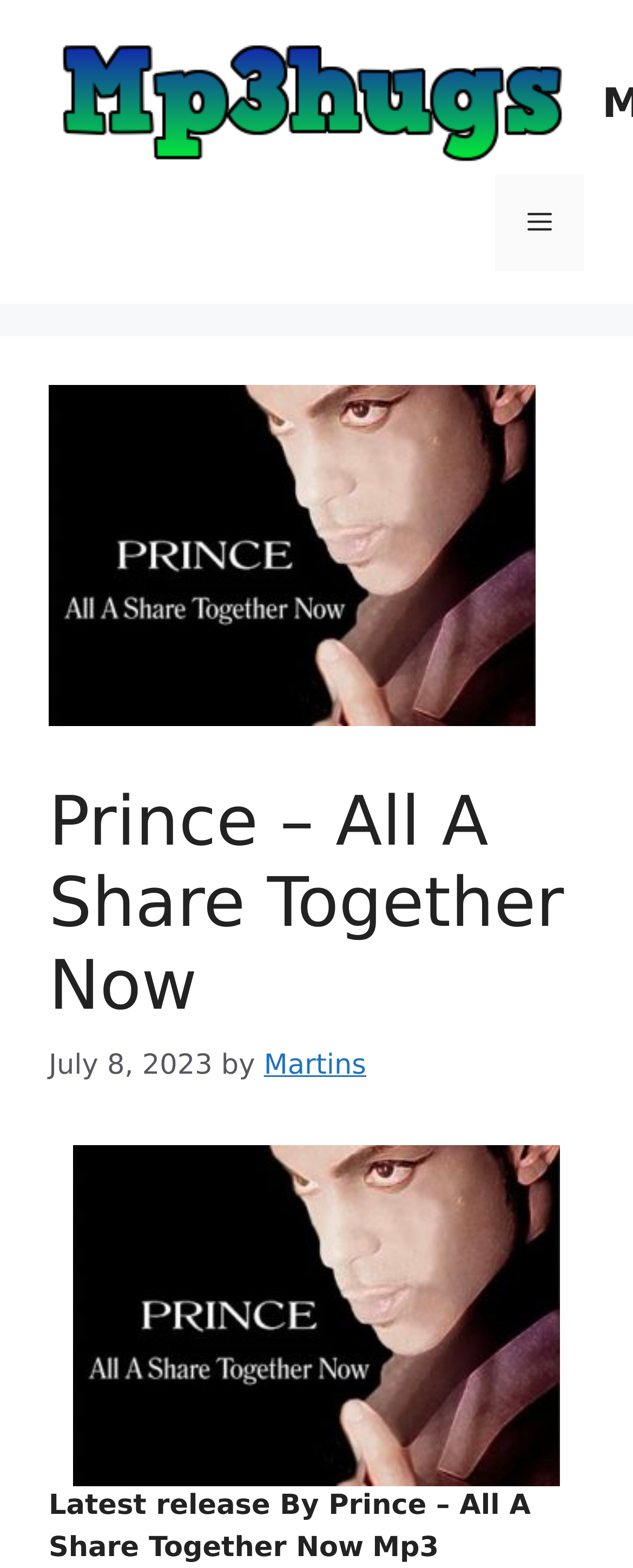What is the release date of the song?
Using the image as a reference, answer the question in detail.

The answer can be obtained by looking at the time element in the header section of the webpage, where it is written 'July 8, 2023'. This suggests that the song was released on this date.